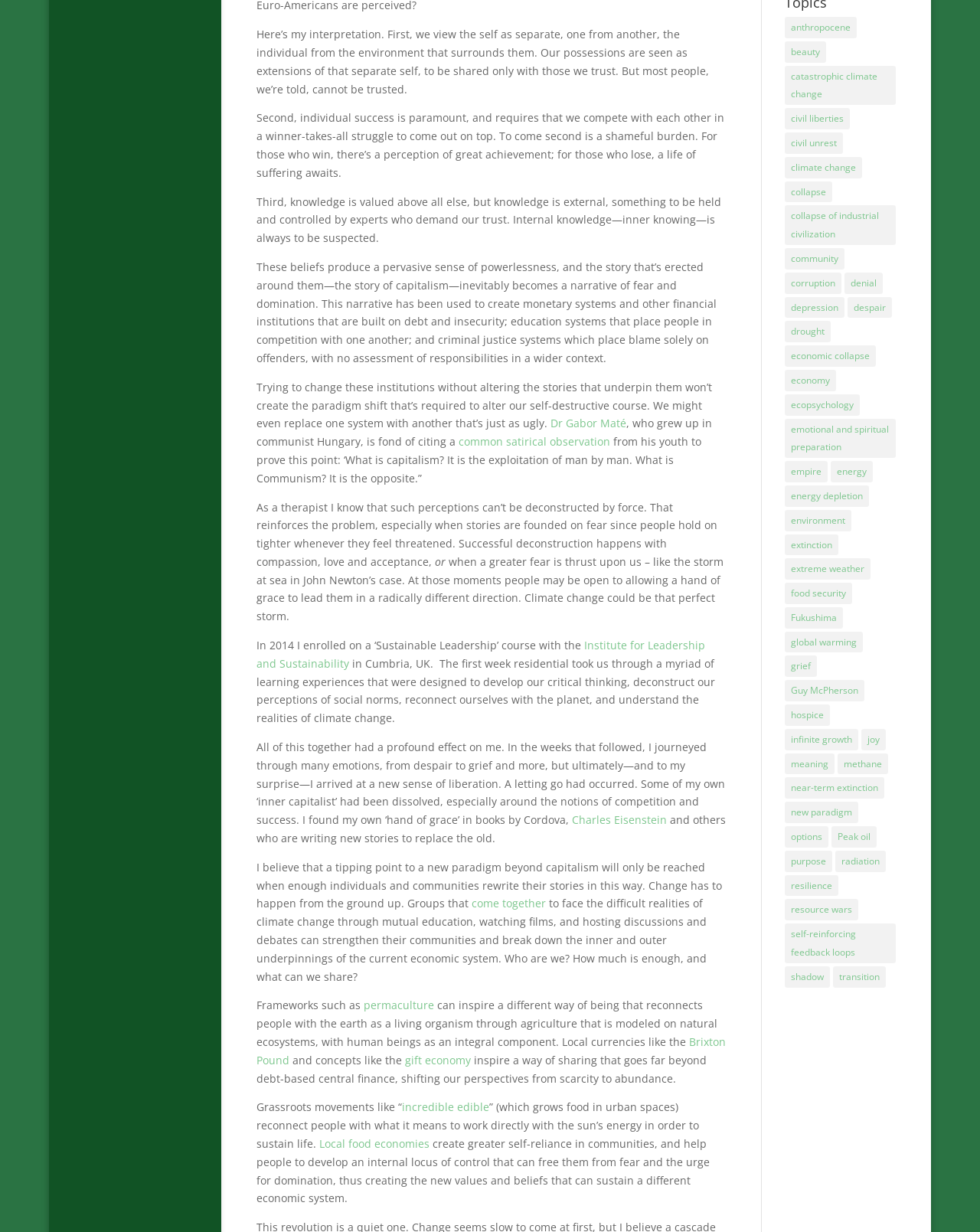What is the concept of 'permaculture' mentioned in the article?
Please analyze the image and answer the question with as much detail as possible.

Permaculture is an approach to agriculture that is modeled on natural ecosystems, with the goal of reconnecting people with the earth and promoting sustainability.